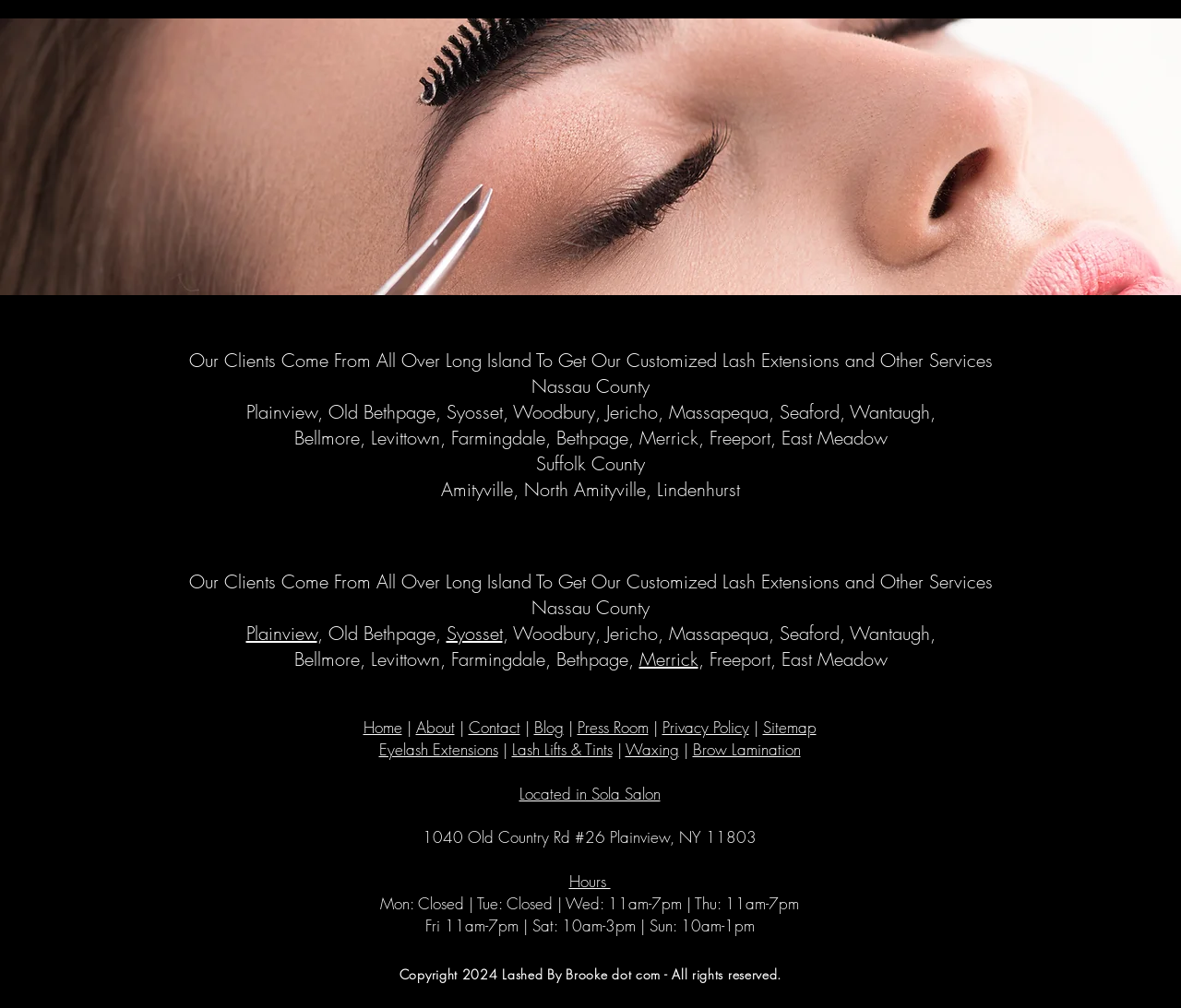What are the hours of operation for Lashed By Brooke? Examine the screenshot and reply using just one word or a brief phrase.

Varies by day